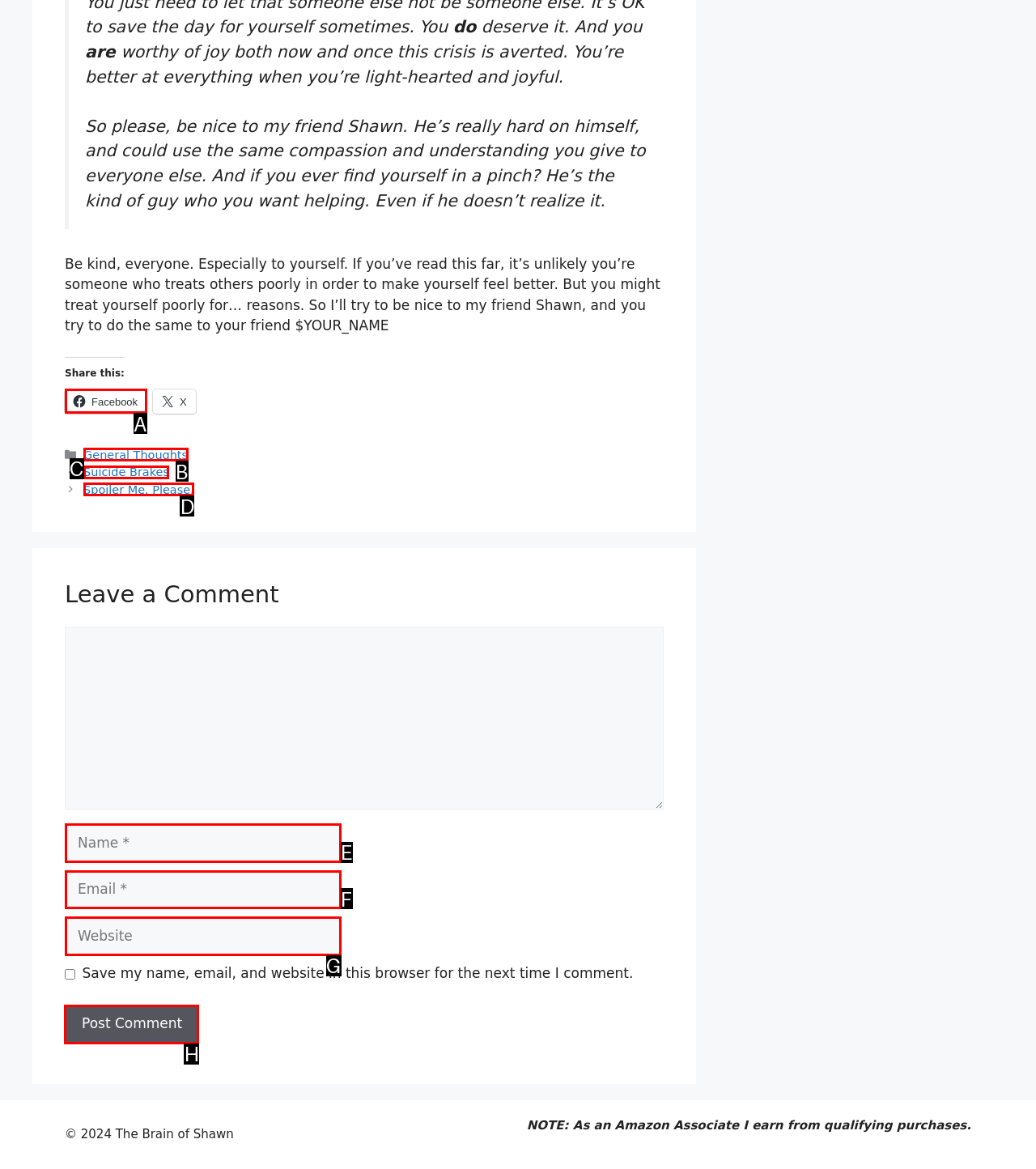Pick the option that should be clicked to perform the following task: Post a comment
Answer with the letter of the selected option from the available choices.

H